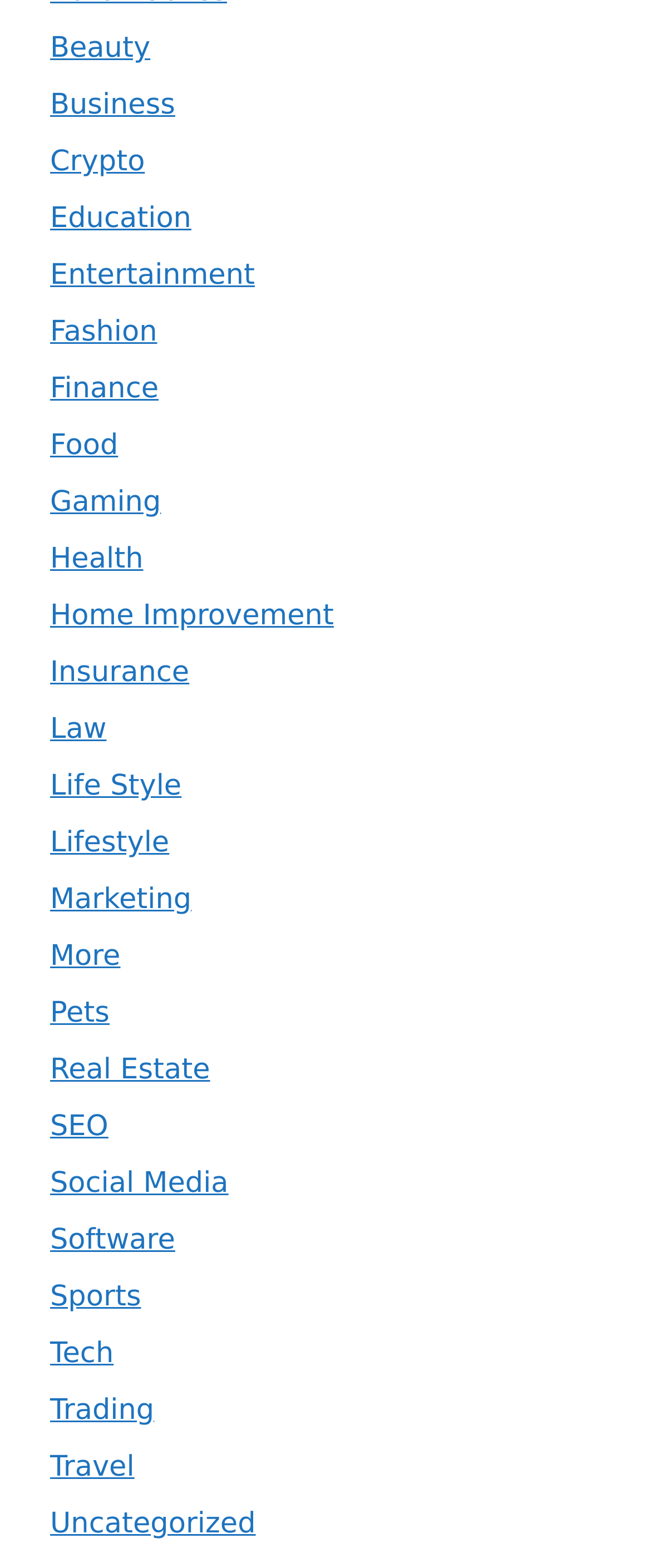Is 'Lifestyle' a duplicate category?
Your answer should be a single word or phrase derived from the screenshot.

Yes